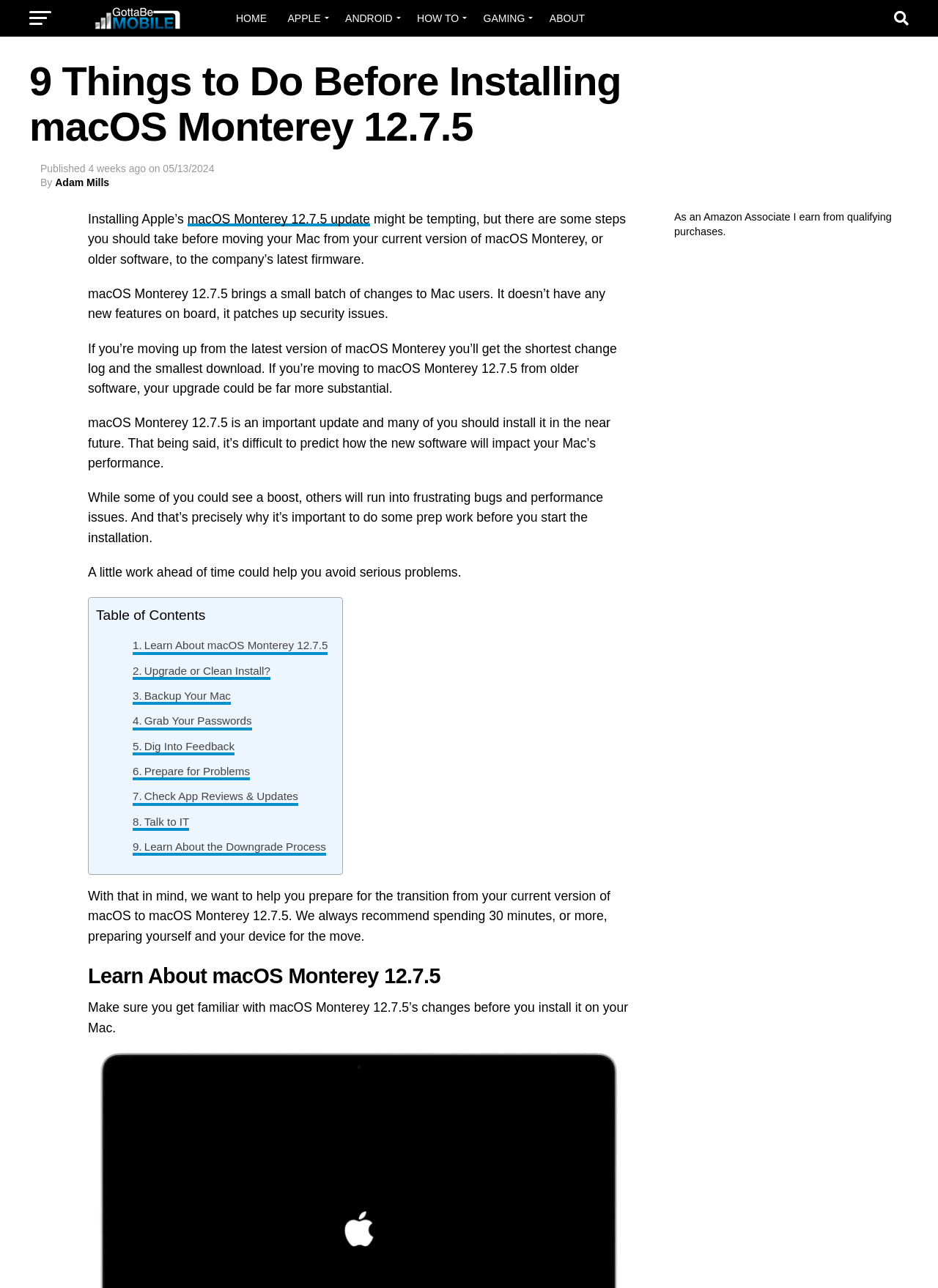Locate the bounding box coordinates for the element described below: "Backup Your Mac". The coordinates must be four float values between 0 and 1, formatted as [left, top, right, bottom].

[0.141, 0.534, 0.246, 0.547]